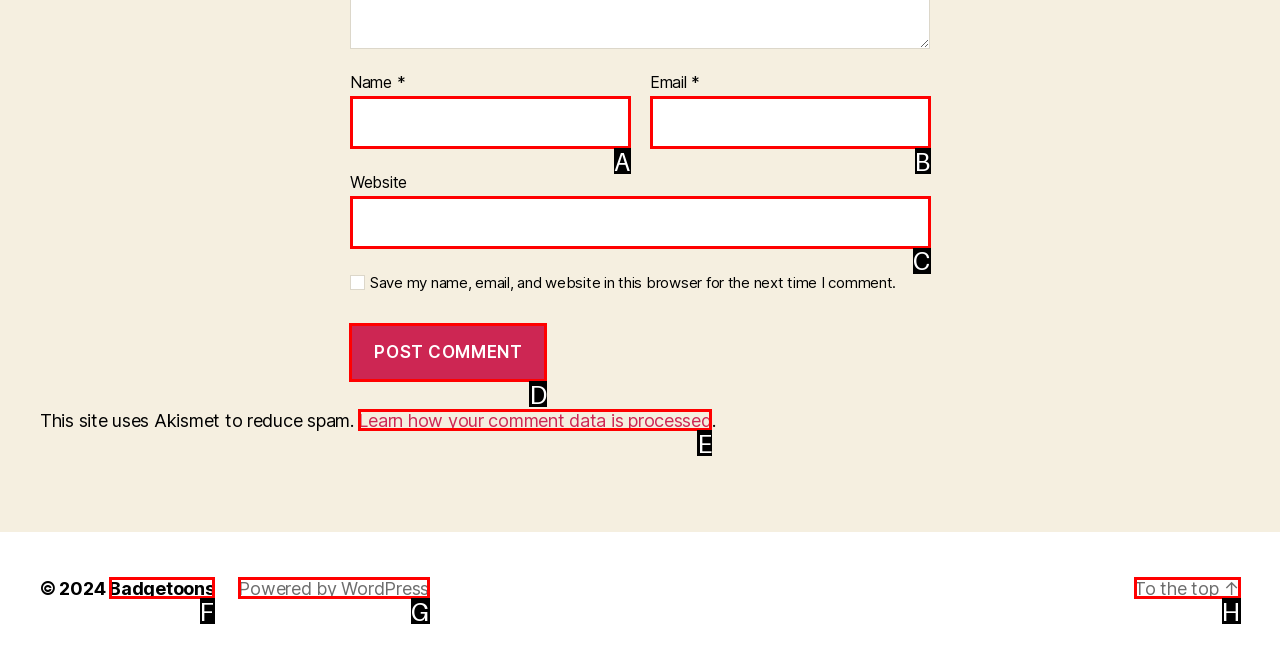Which lettered option should be clicked to achieve the task: Post a comment? Choose from the given choices.

D